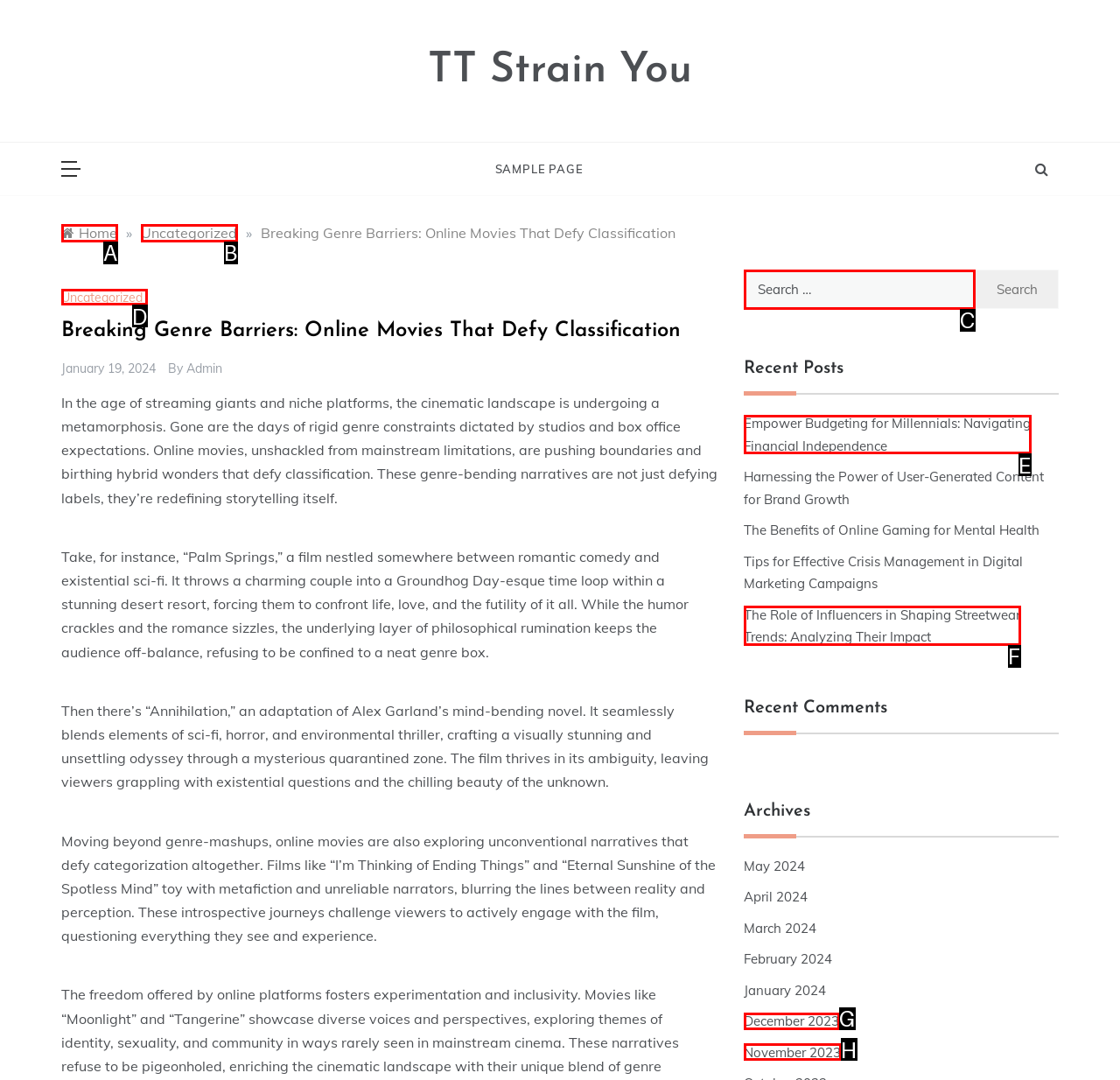Which choice should you pick to execute the task: Go to the 'Uncategorized' page
Respond with the letter associated with the correct option only.

B